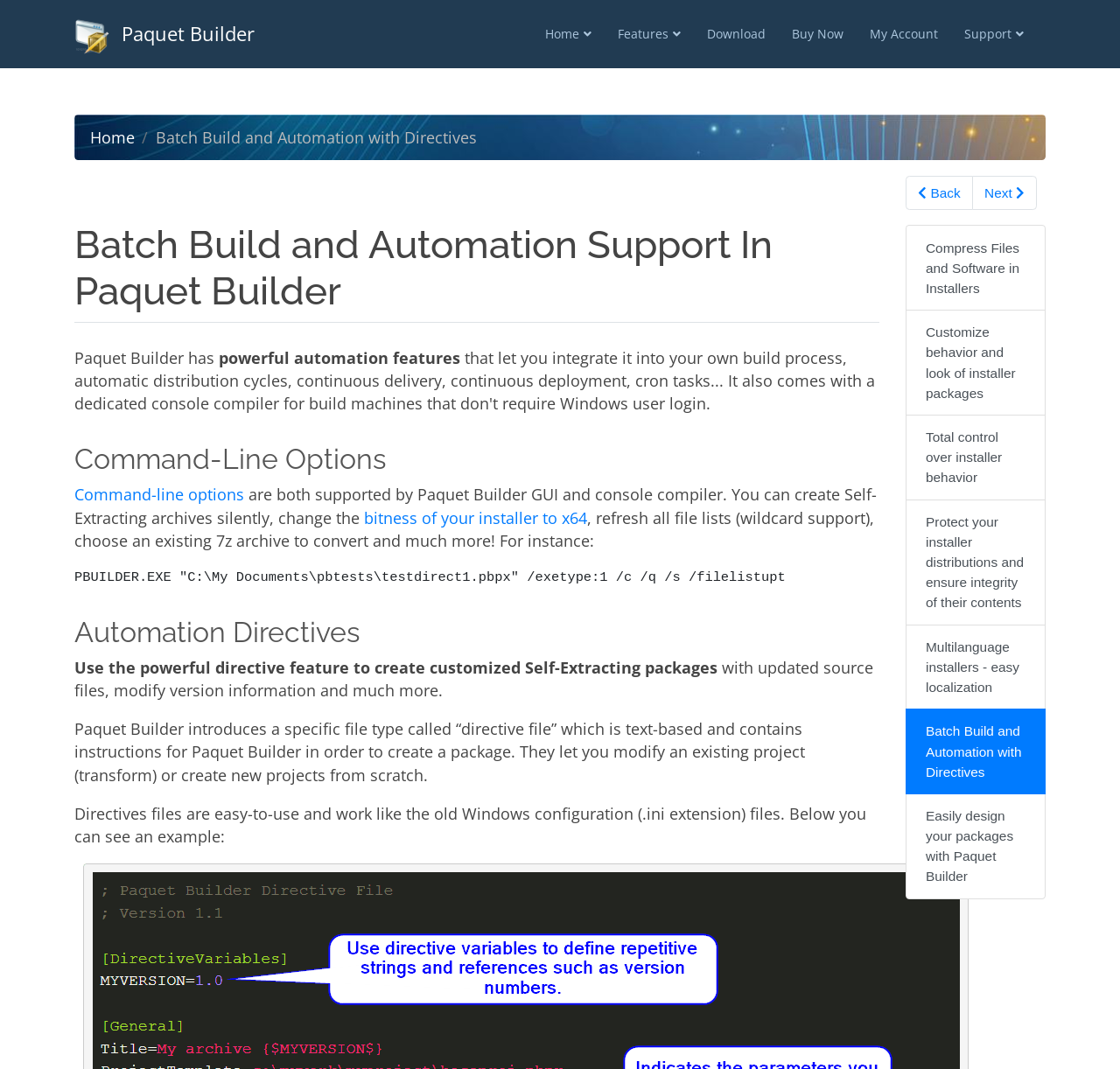Mark the bounding box of the element that matches the following description: "Back".

[0.809, 0.164, 0.869, 0.196]